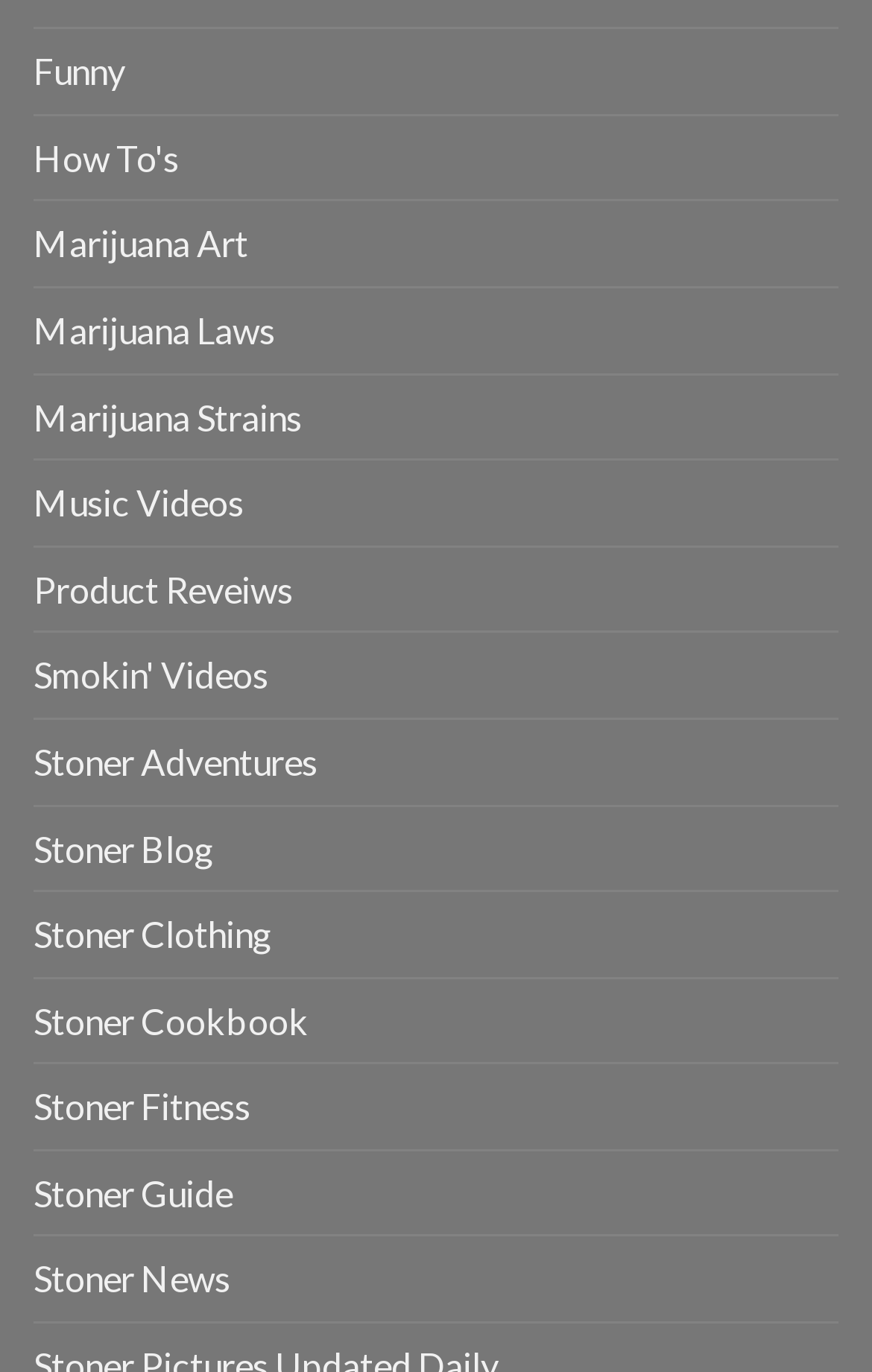Locate the bounding box coordinates of the clickable region necessary to complete the following instruction: "Click on 'Funny' link". Provide the coordinates in the format of four float numbers between 0 and 1, i.e., [left, top, right, bottom].

[0.038, 0.021, 0.144, 0.083]